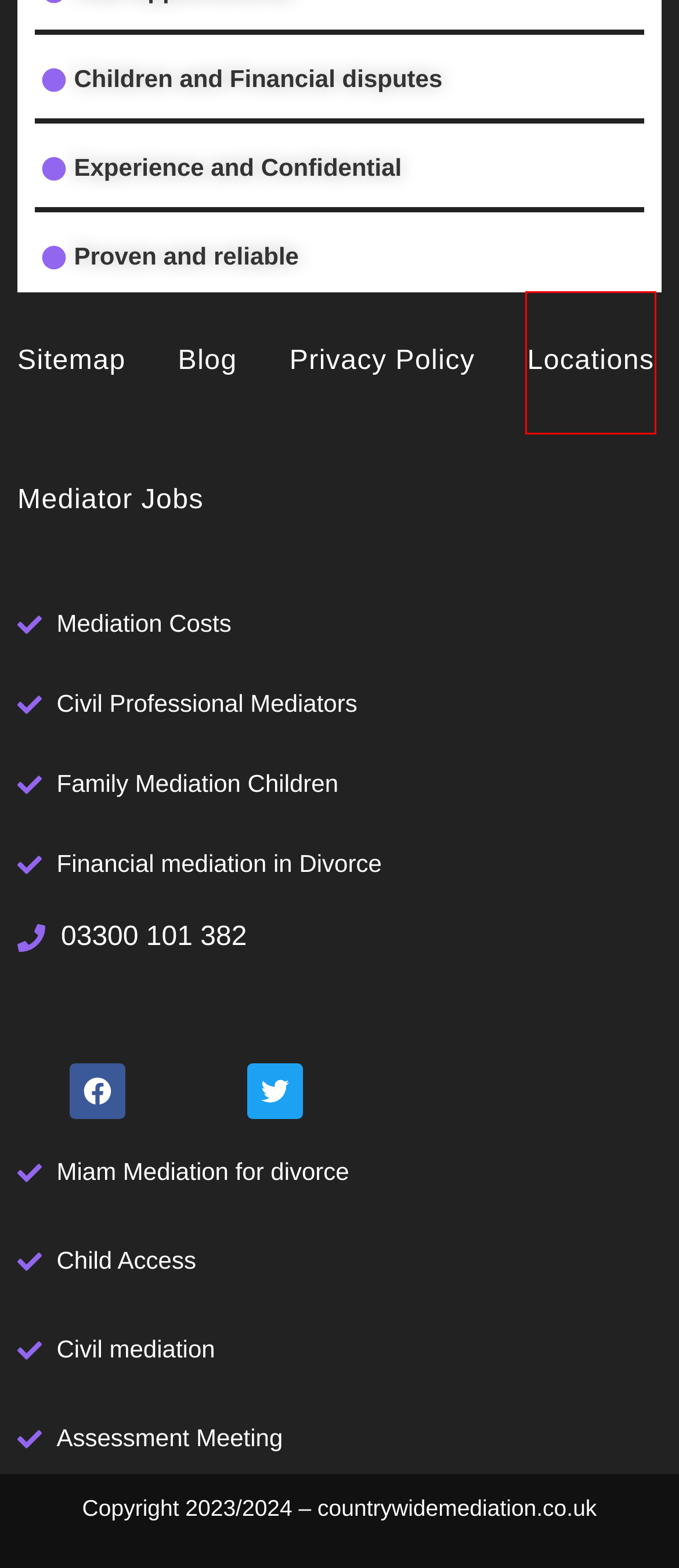Given a webpage screenshot featuring a red rectangle around a UI element, please determine the best description for the new webpage that appears after the element within the bounding box is clicked. The options are:
A. Fees For Commercial & Civil Mediation, Call Now 03300101382
B. (MIAM)-Fast, Local, Service Call Us Now 03300101382
C. Dealing with Debts-Need Help, Contact Us Now
D. Locations - Find Your Best Local Family Mediator.
E. Child Parental Plans-Your Local Mediation Service Call Now
F. error-404 - Country Wide Mediation
G. Prices For Family Mediation- Call Us Now 03300101382
H. Child Access Mediation, Call Now 03300101382

D